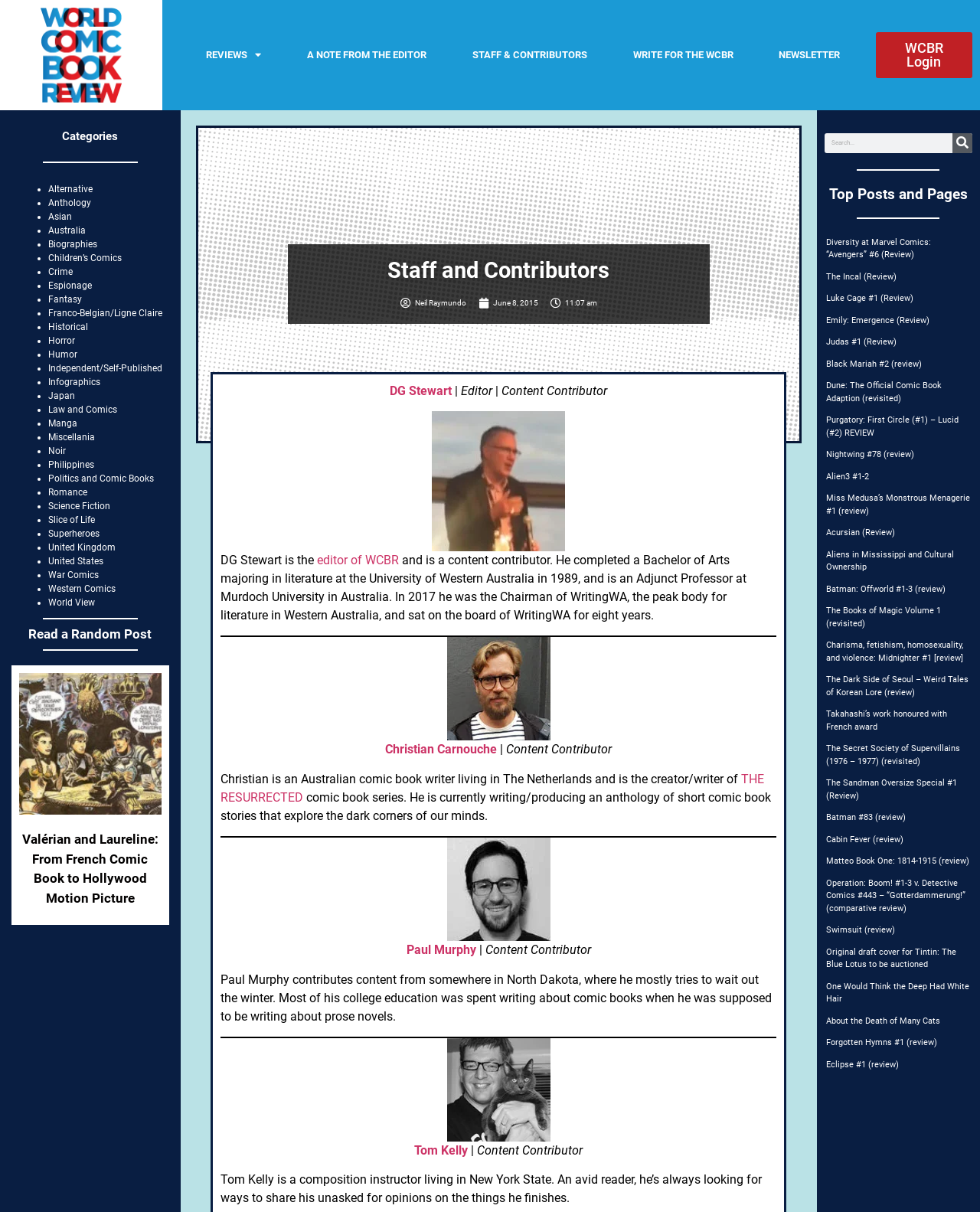Provide a short, one-word or phrase answer to the question below:
How many links are in the top navigation menu?

6